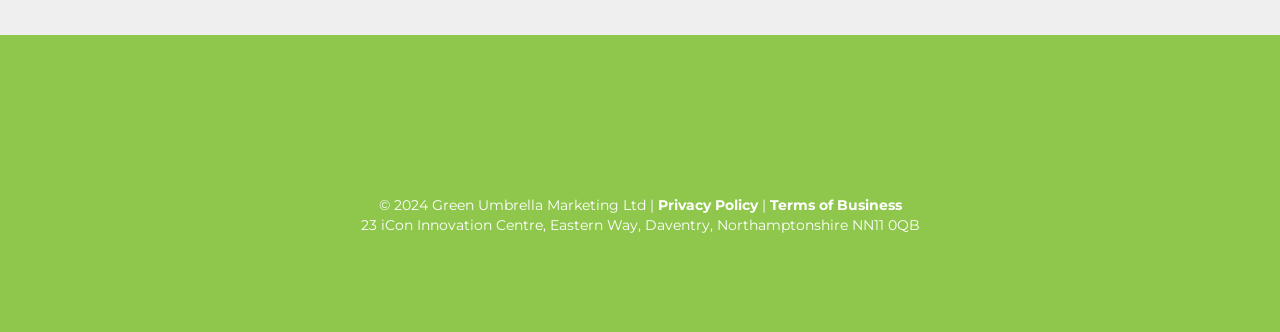What is the name of the award on the left?
Look at the image and answer with only one word or phrase.

Members-Choice-Award-125